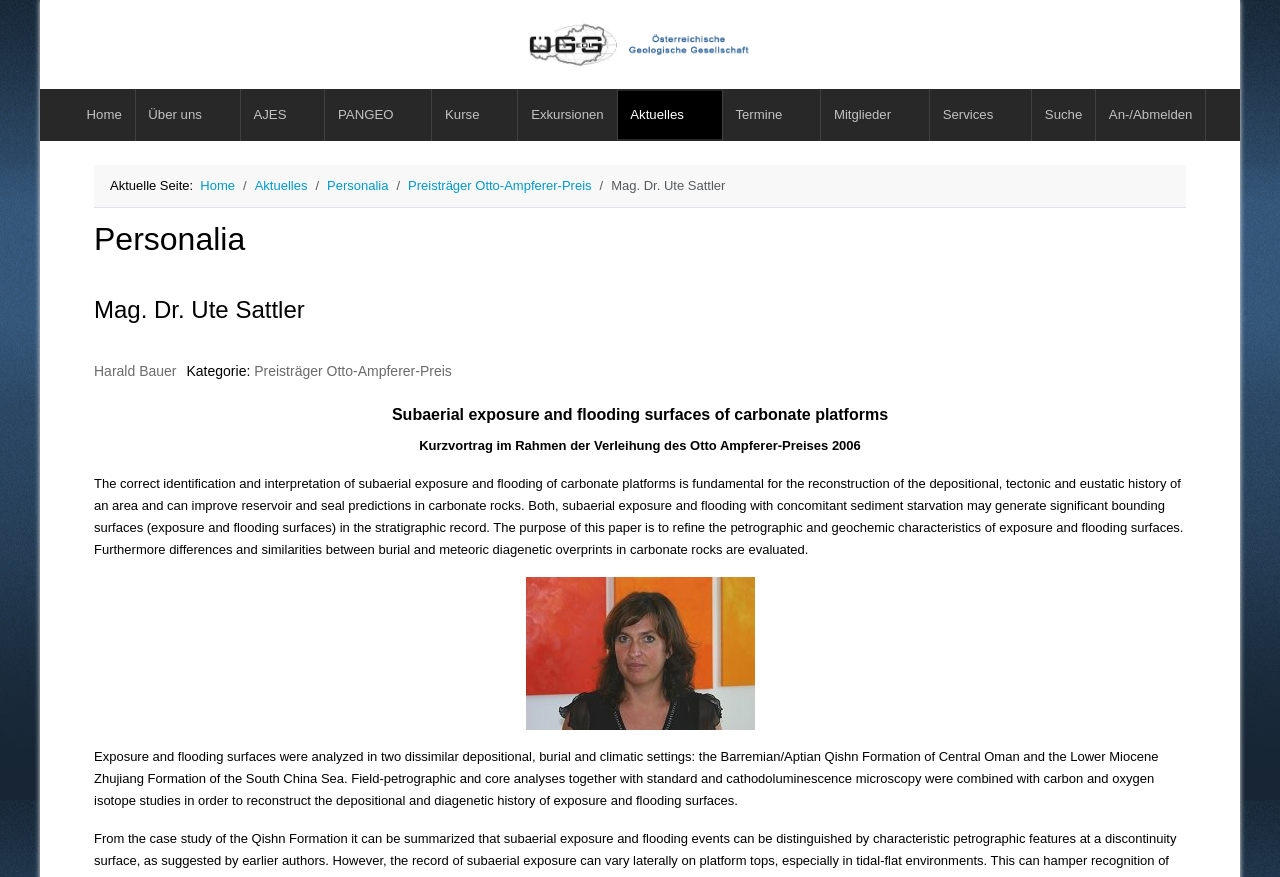Identify the bounding box coordinates for the region of the element that should be clicked to carry out the instruction: "View the image of Ampferer2006 Sattler". The bounding box coordinates should be four float numbers between 0 and 1, i.e., [left, top, right, bottom].

[0.411, 0.658, 0.589, 0.832]